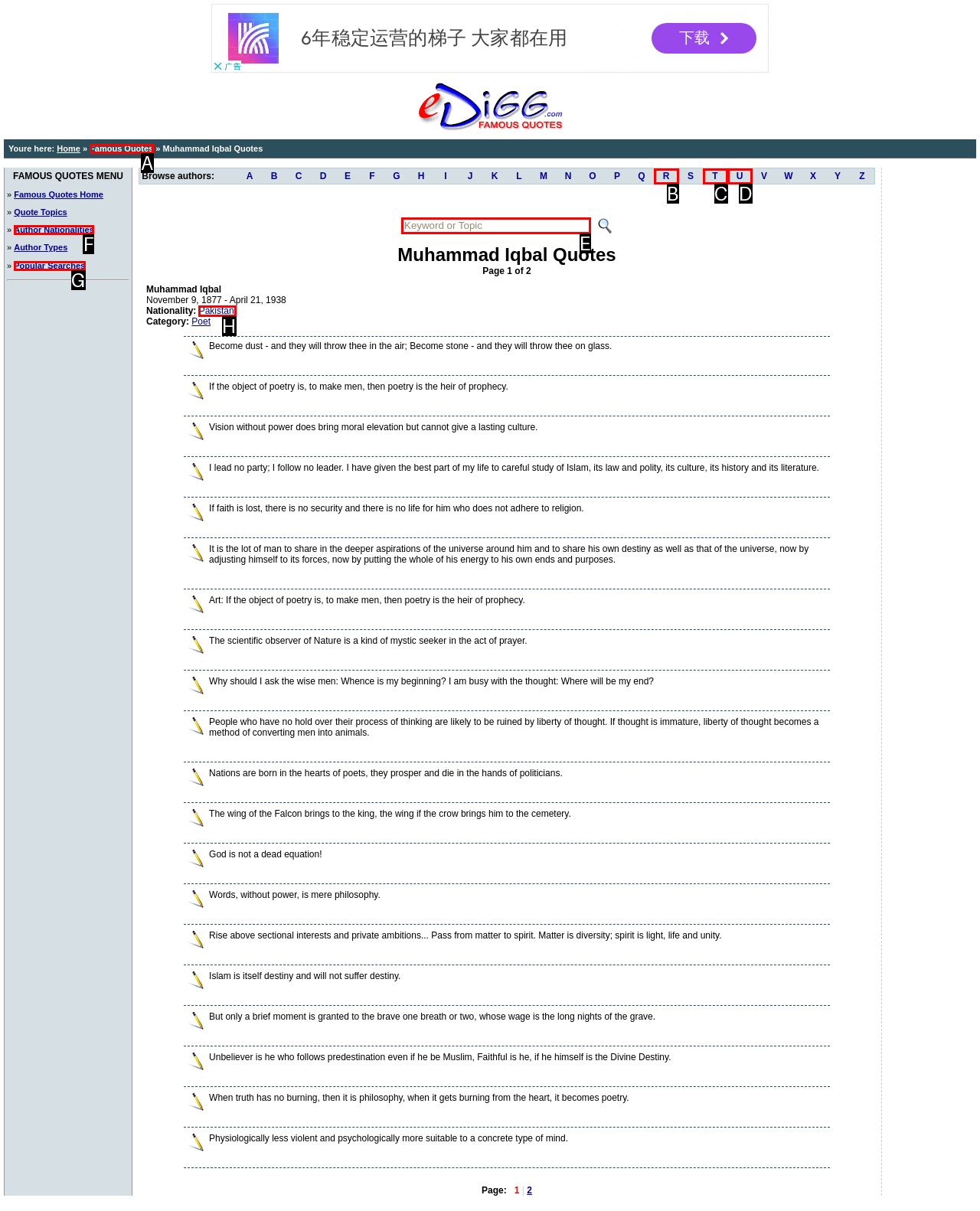Select the option that matches this description: Author Nationalities
Answer by giving the letter of the chosen option.

F